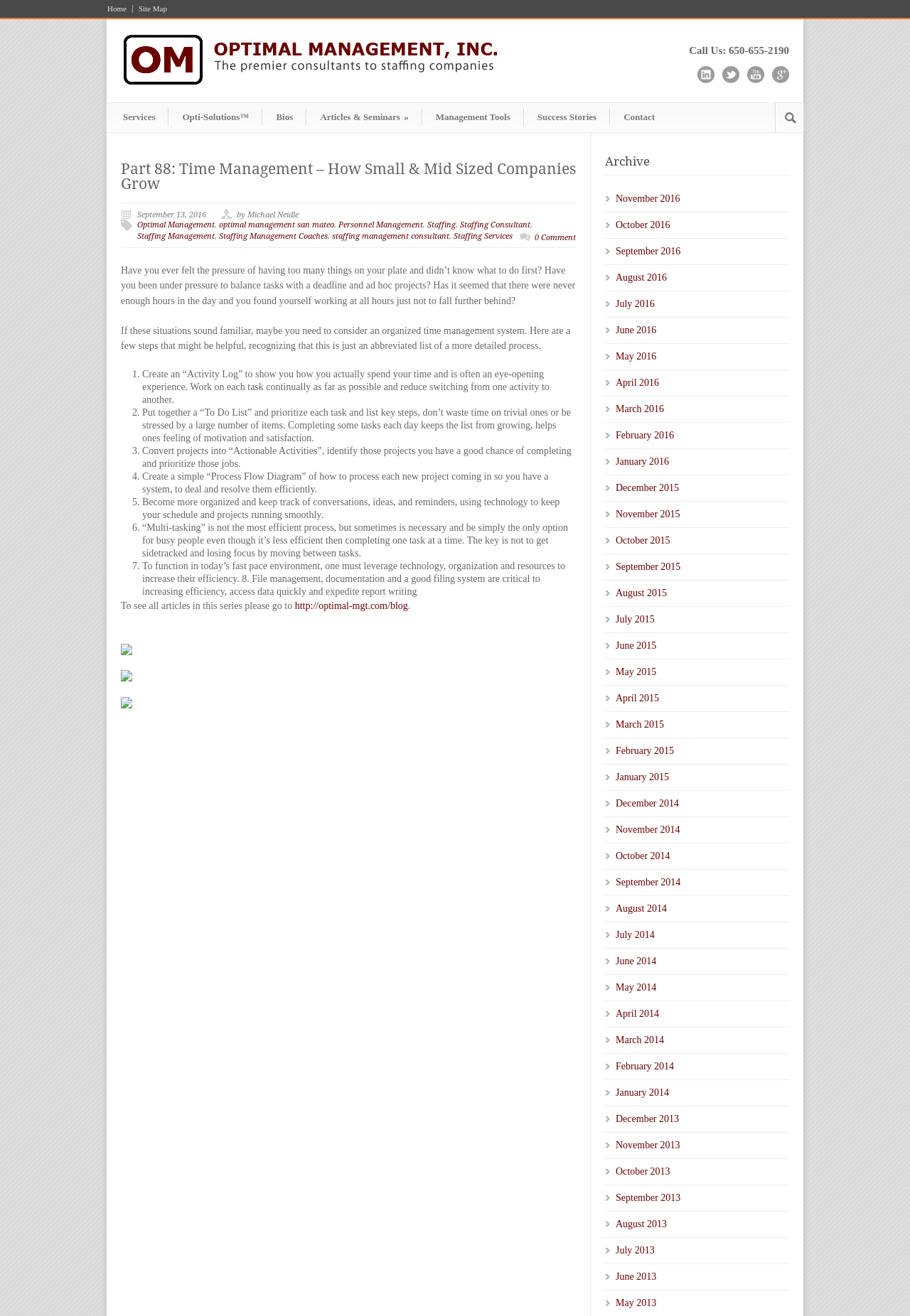Describe every aspect of the webpage in a detailed manner.

The webpage is about Optimal Management, with a focus on time management and organization. At the top, there are several links to navigate to different sections of the website, including "Home", "Site Map", and "Services". On the right side, there are social media links to LinkedIn, Twitter, YouTube, and Google Plus, each represented by an icon.

Below the navigation links, there is a heading that reads "Part 88: Time Management – How Small & Mid Sized Companies Grow". This is followed by a brief description of the article, including the date "September 13, 2016" and the author "Michael Neidle". There are also links to related topics, such as "Optimal Management", "Personnel Management", and "Staffing".

The main content of the webpage is an article about time management, which discusses the importance of prioritizing tasks, creating a "To Do List", and avoiding multitasking. The article is divided into seven sections, each with a numbered list marker and a brief description of a time management strategy.

On the right side of the webpage, there is an archive section that lists links to articles from previous months, dating back to December 2015. There is also a section with three images, although the images are not described.

At the bottom of the webpage, there is a call to action to read more articles in the series, with a link to the blog.